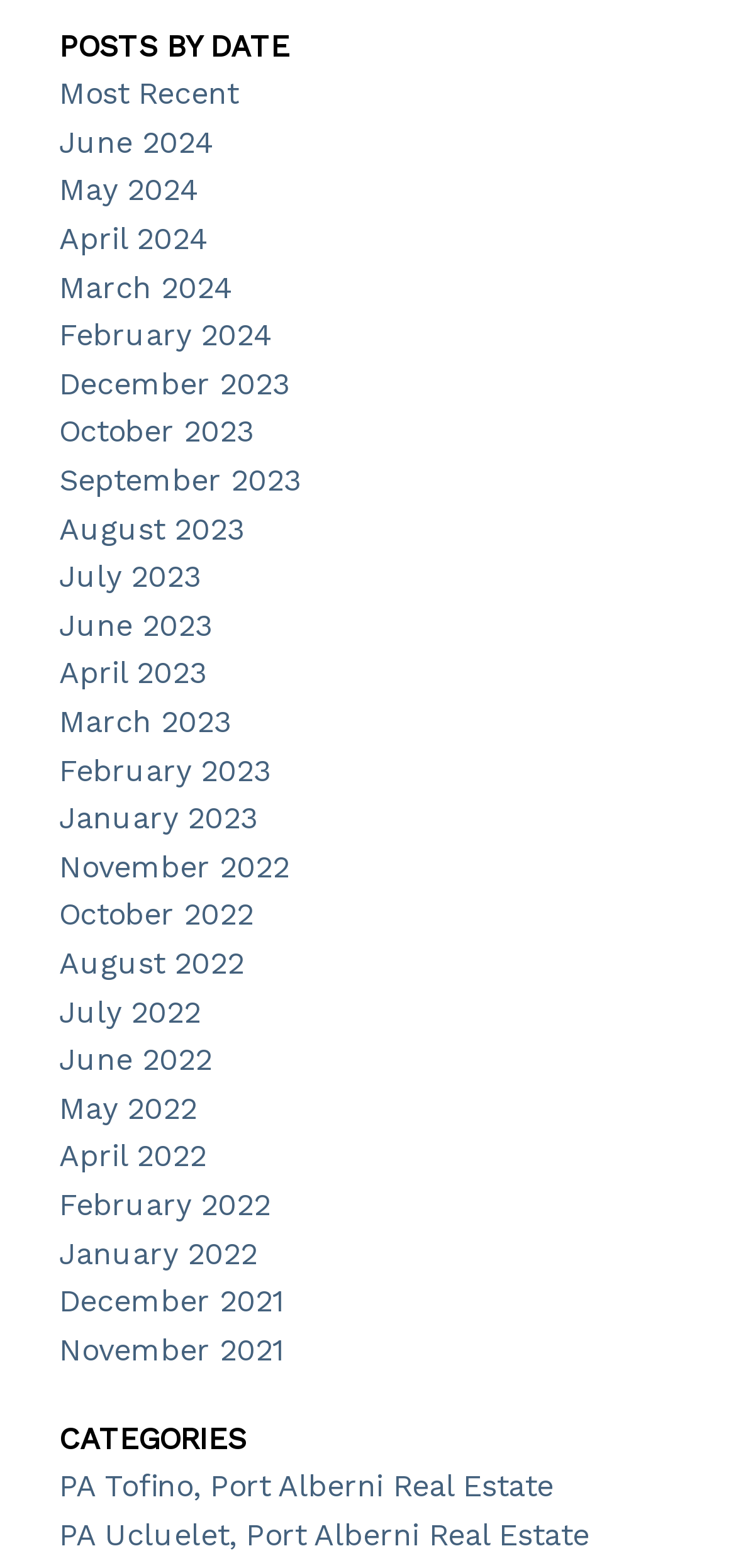What is the category below the 'POSTS BY DATE' section?
Please answer the question with as much detail and depth as you can.

The category below the 'POSTS BY DATE' section is 'CATEGORIES' because the StaticText element with ID 286 has the text 'CATEGORIES' and is located below the 'POSTS BY DATE' section.